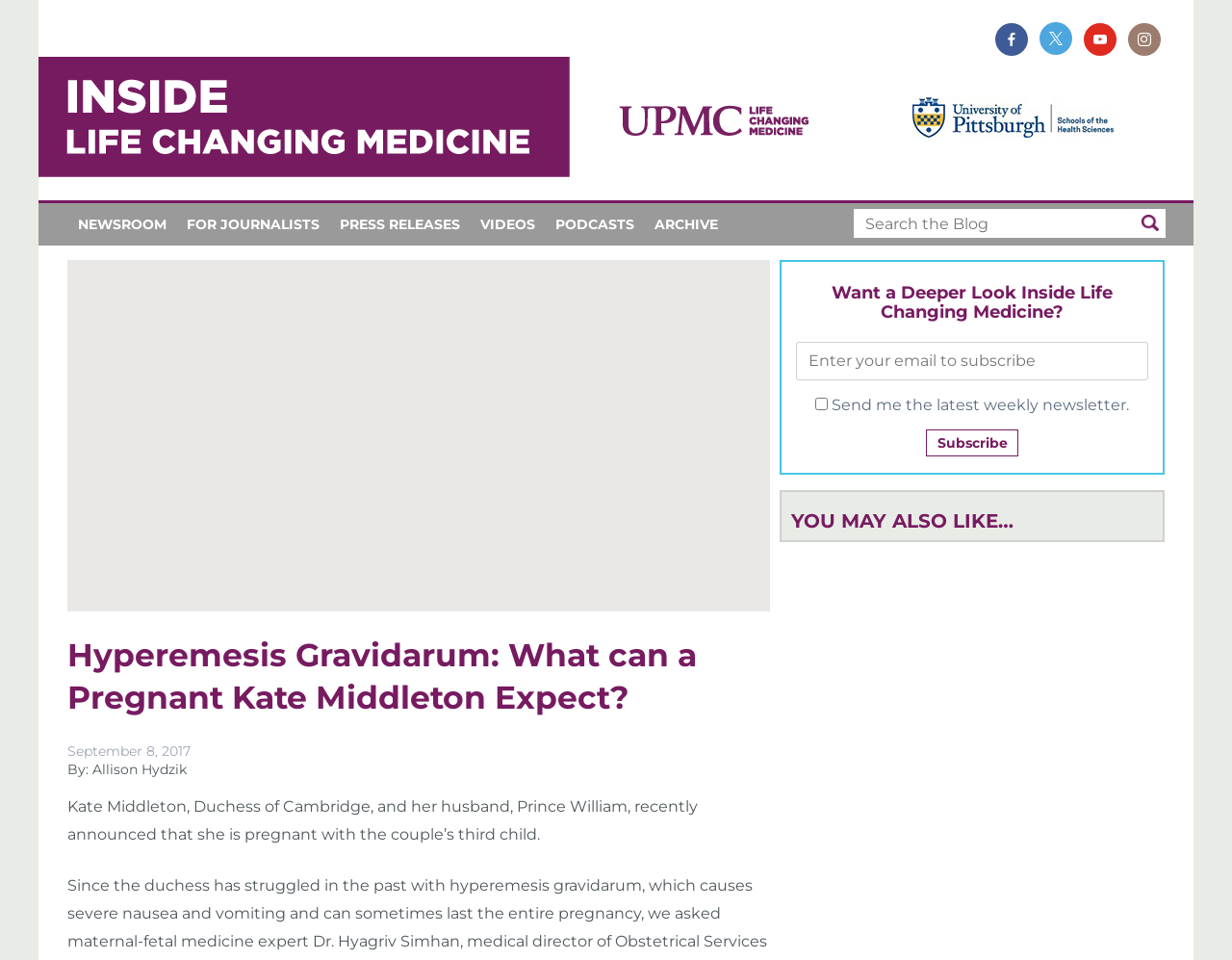Locate the bounding box of the UI element described in the following text: "name="s" placeholder="Search the Blog"".

[0.693, 0.218, 0.918, 0.248]